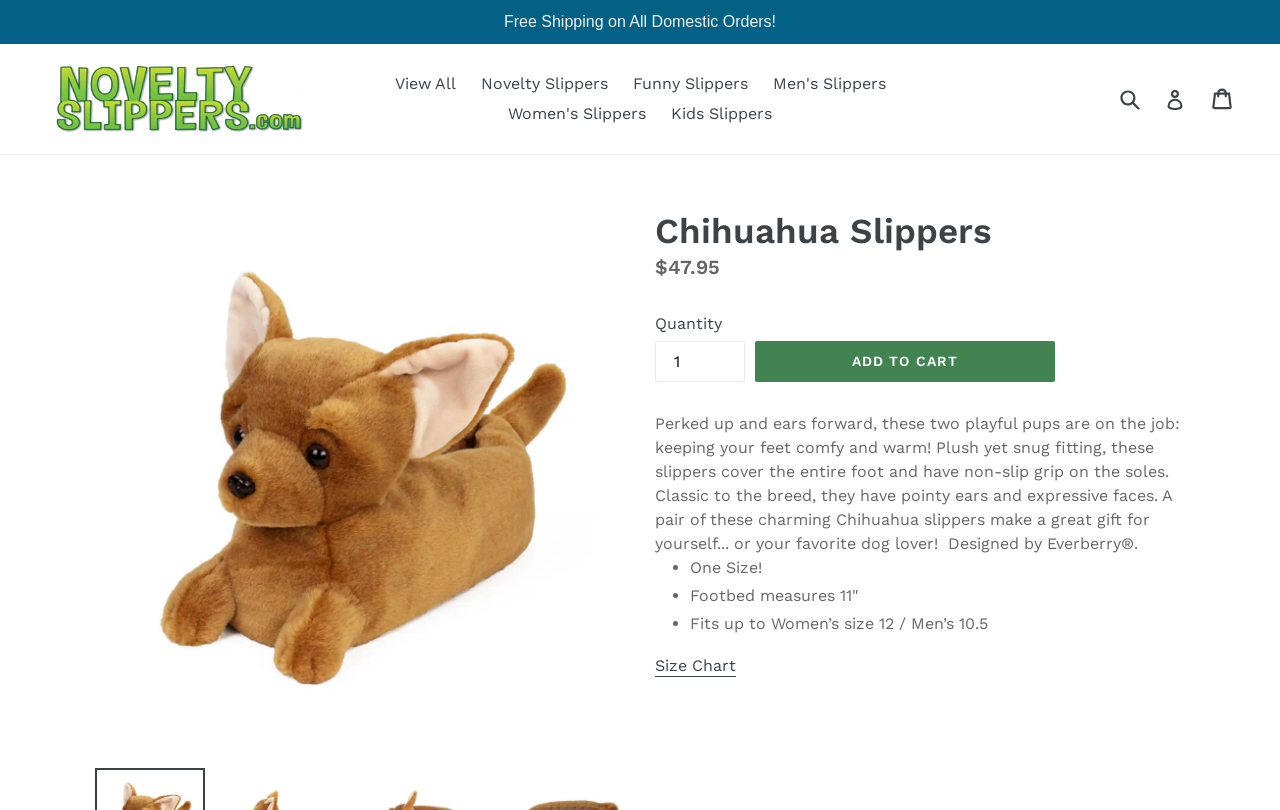What is the price of the Chihuahua slippers?
Answer the question with a thorough and detailed explanation.

I found the price '$47.95' next to the 'Regular price' label, which is located above the 'Quantity' selection.